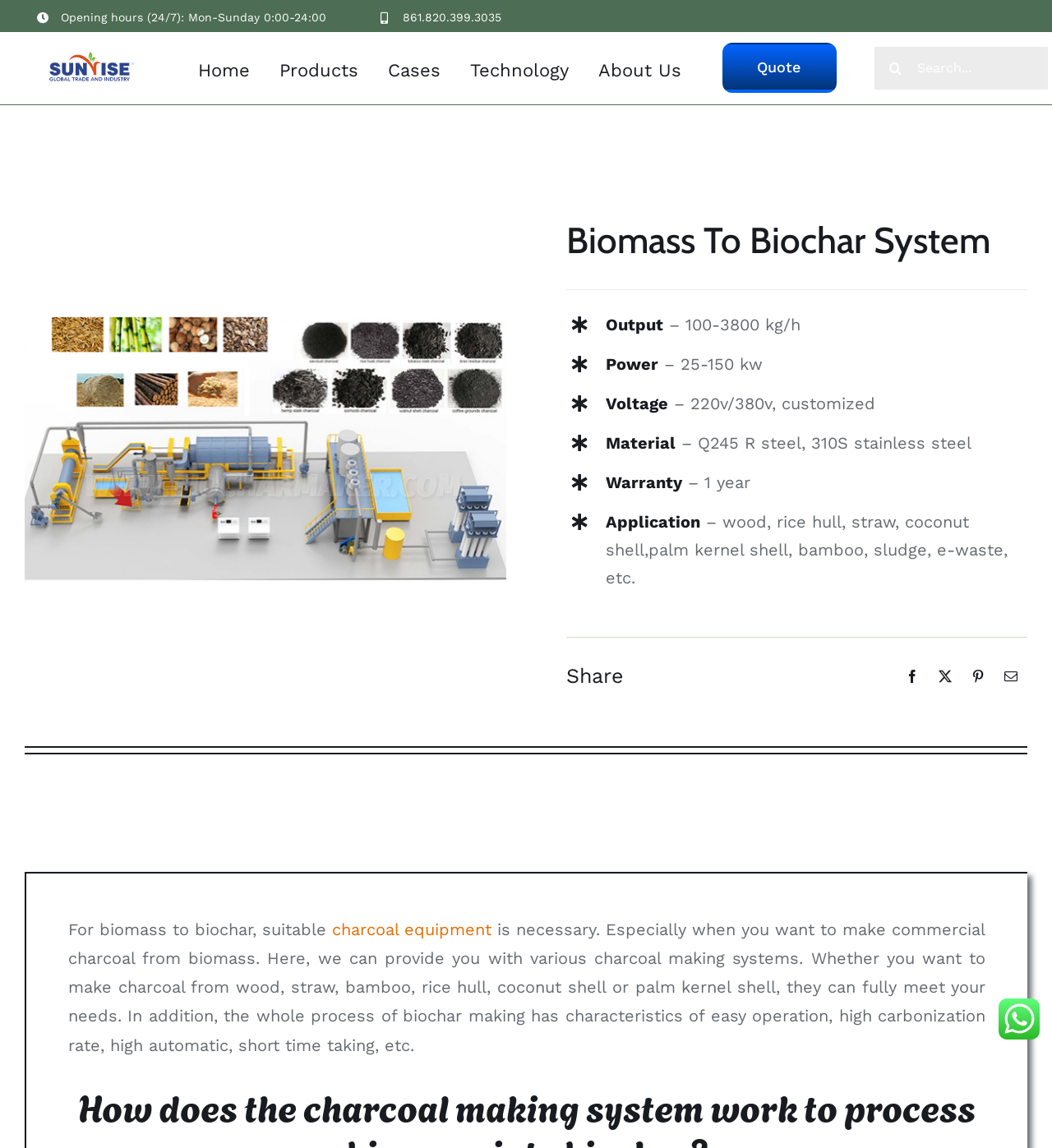Describe the webpage in detail, including text, images, and layout.

The webpage is about biomass to biochar equipment, specifically highlighting the importance of suitable charcoal making equipment for commercial charcoal production. 

At the top left, there is a logo with the text "Avada Interior Design" and an "Opening hours" section displaying the operating hours of the company. Next to it, there is a phone number "861.820.399.3035". 

On the top navigation bar, there are six main menu links: "Home", "Products", "Cases", "Technology", "About Us", and a "Quote" link at the far right. 

Below the navigation bar, there is a prominent section showcasing the "Biomass To Biochar System" with an image and a heading. This section displays various specifications of the system, including output, power, voltage, material, warranty, and application. 

To the right of the "Biomass To Biochar System" section, there is a "Share" section with links to social media platforms like Facebook, Pinterest, and Email. 

Further down the page, there is a paragraph of text explaining the importance of suitable charcoal equipment for biomass to biochar production, highlighting the benefits of the equipment provided by the company. 

At the bottom right, there is a small image and a "Go to Top" link.